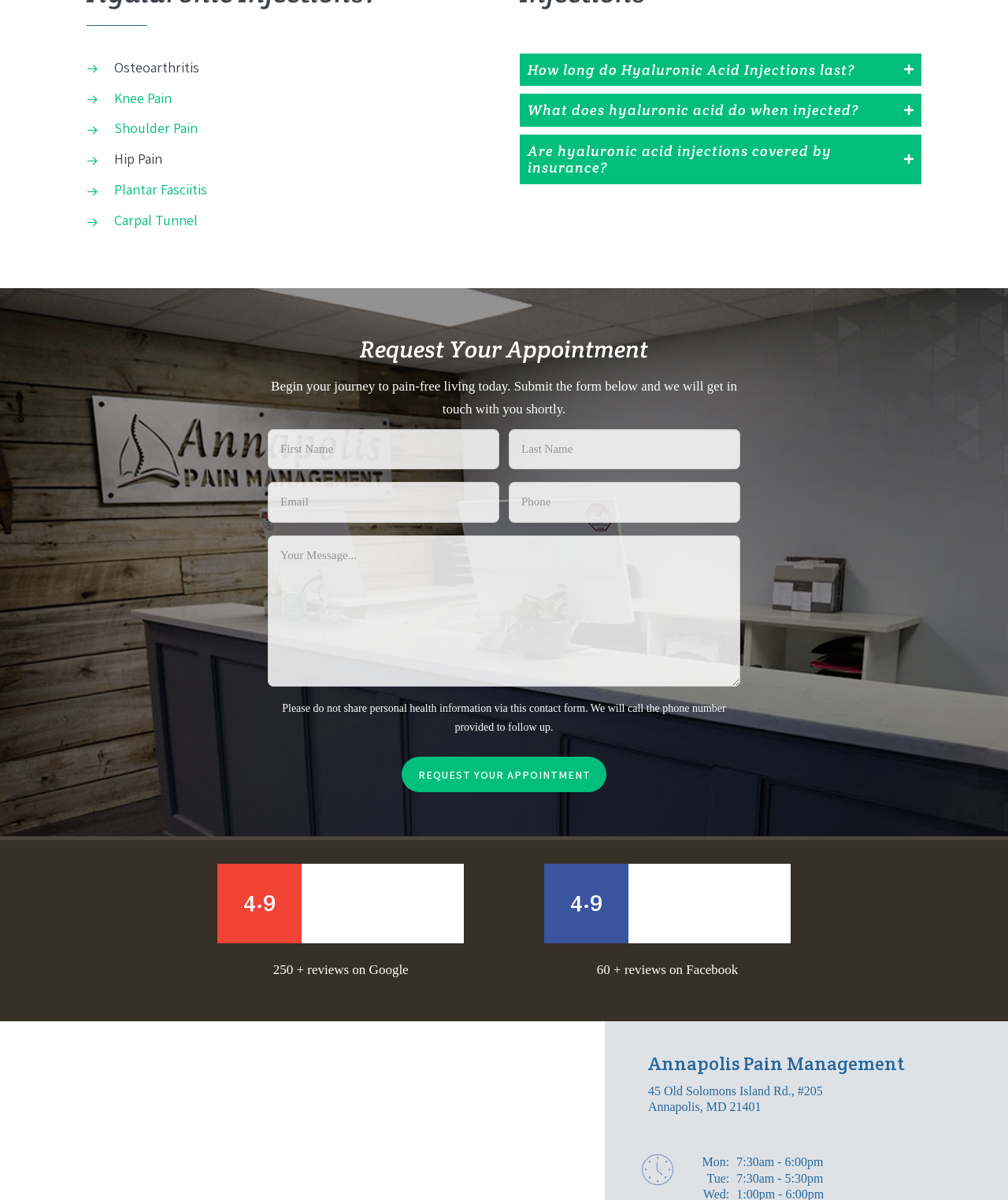Determine the bounding box for the UI element described here: "alt="Google average rating" title="avg-rating-google"".

[0.319, 0.746, 0.44, 0.758]